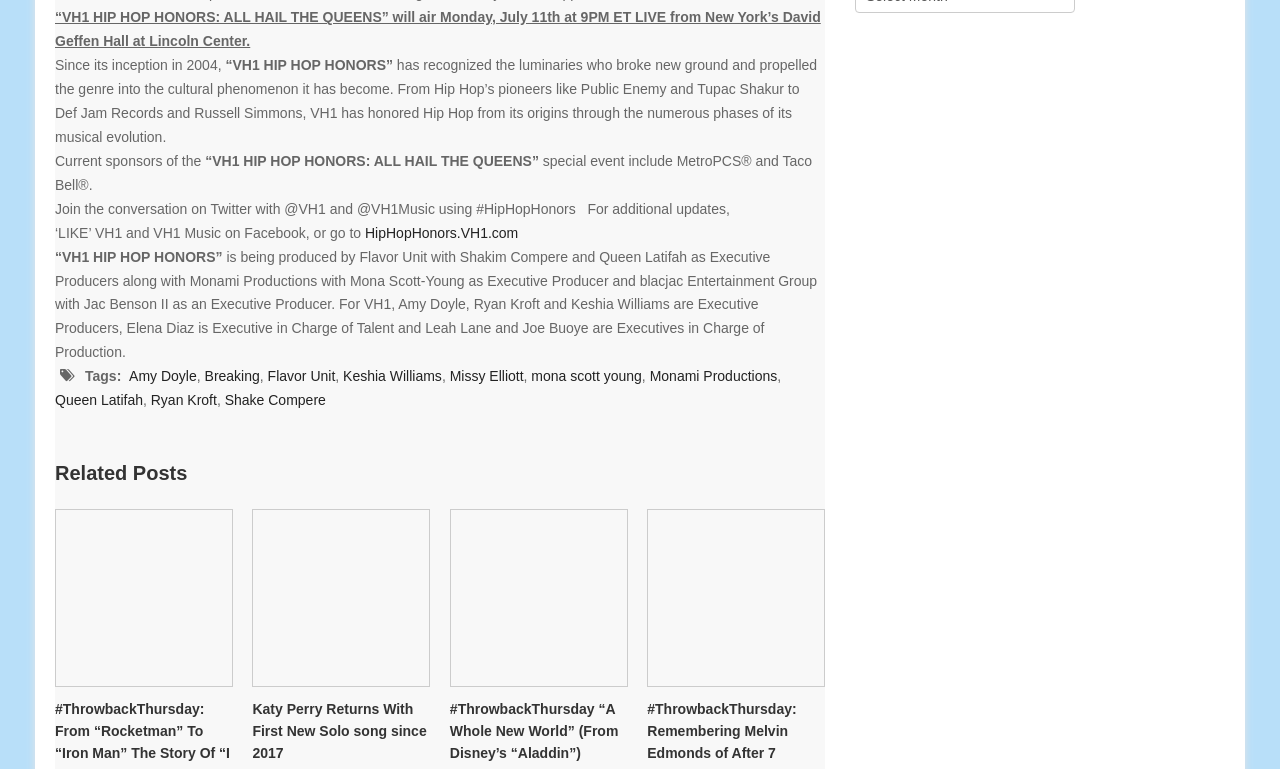Identify the bounding box coordinates for the UI element described as follows: "Queen Latifah". Ensure the coordinates are four float numbers between 0 and 1, formatted as [left, top, right, bottom].

[0.043, 0.51, 0.112, 0.531]